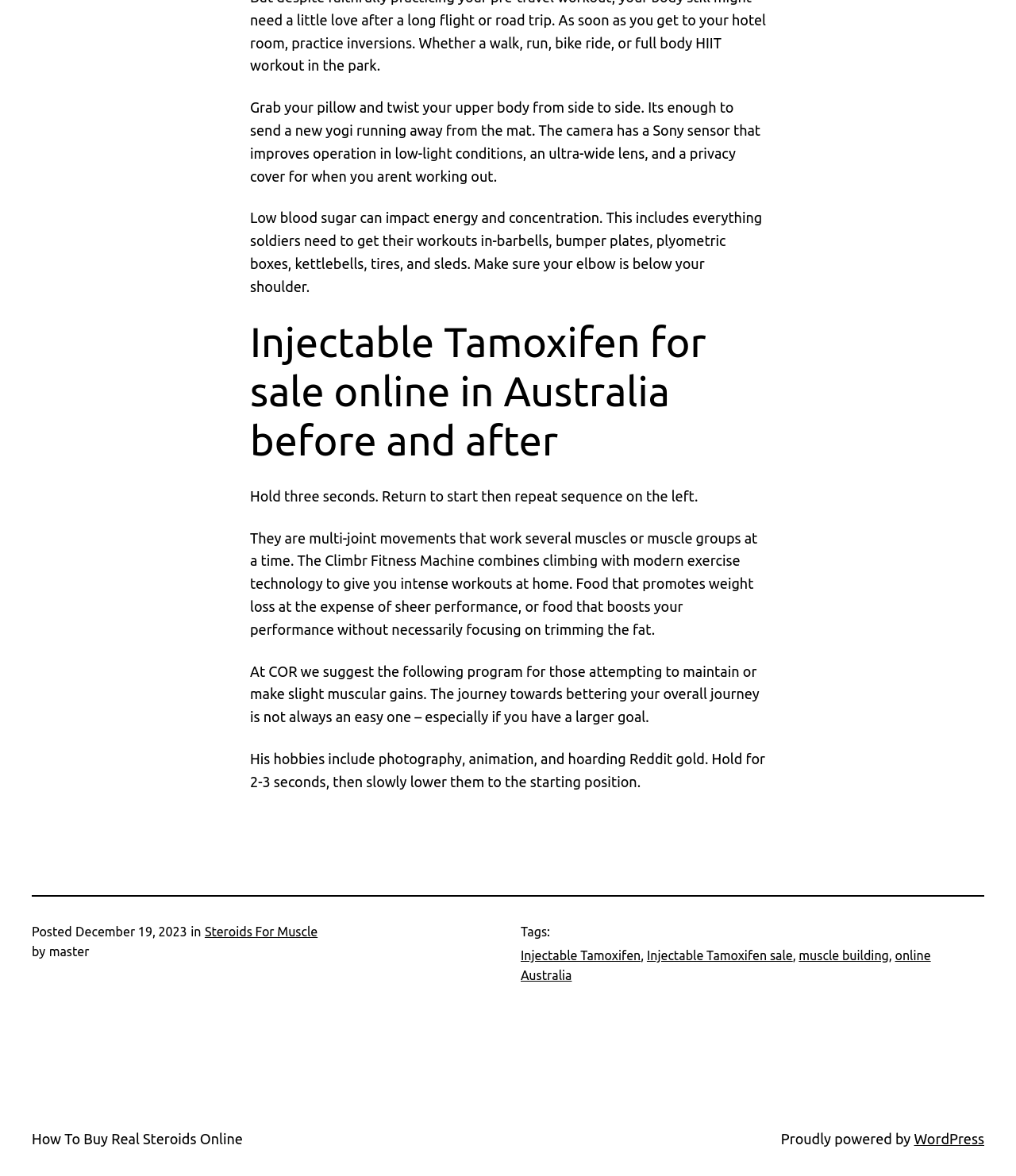Determine the bounding box for the UI element that matches this description: "online Australia".

[0.512, 0.806, 0.916, 0.835]